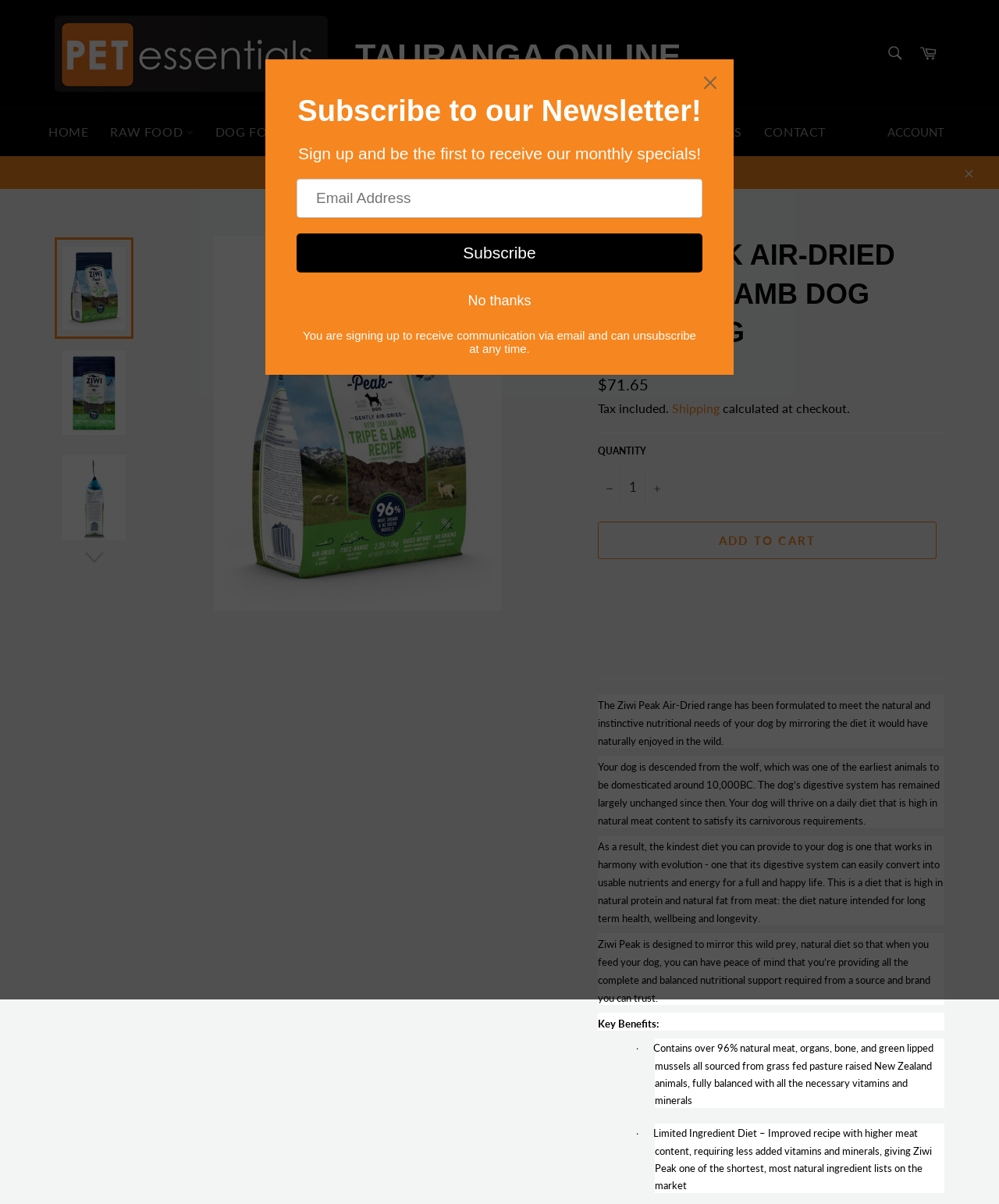Identify and provide the title of the webpage.

ZIWI PEAK AIR-DRIED TRIPE & LAMB DOG FOOD 1KG